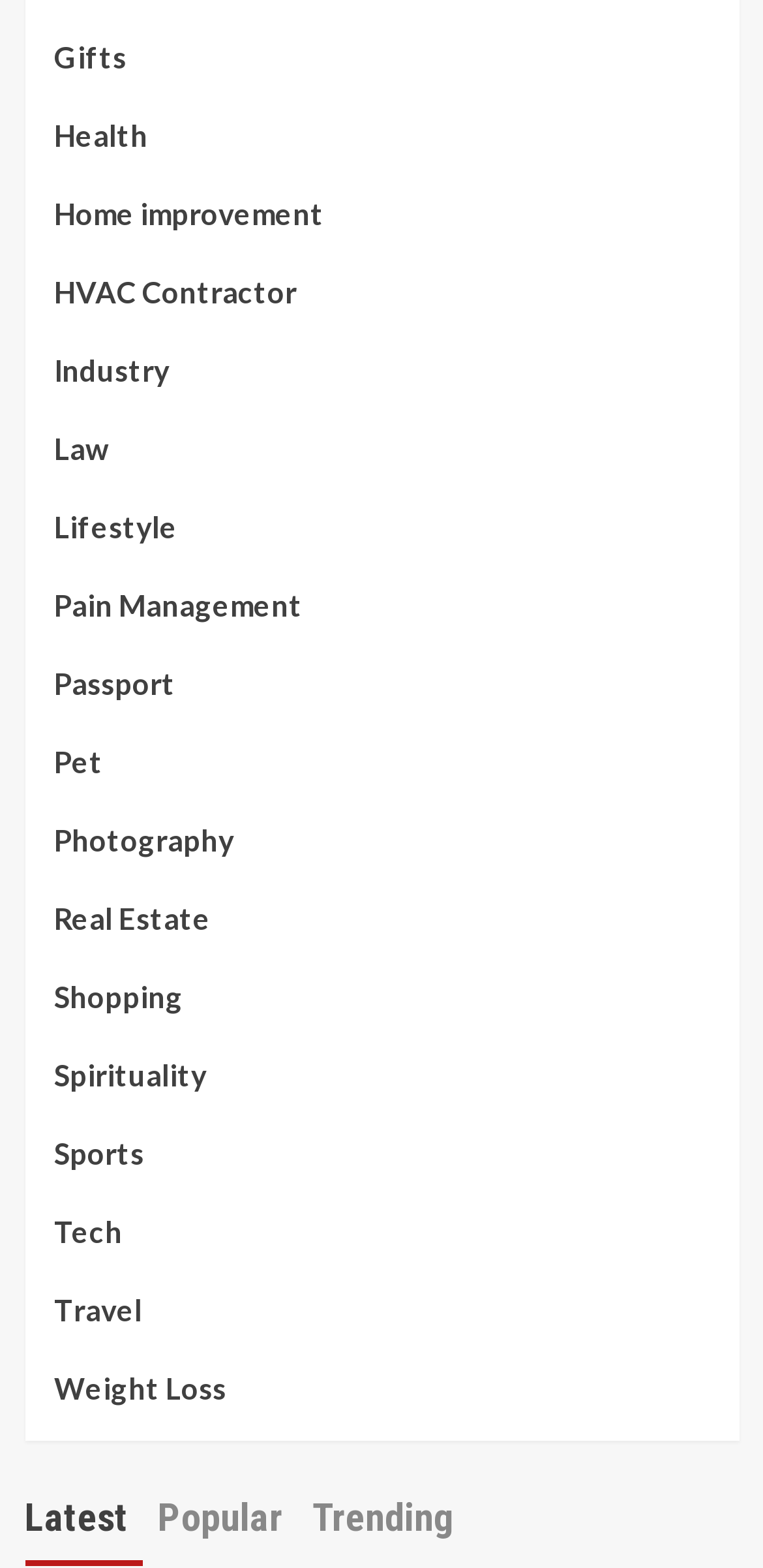Identify the coordinates of the bounding box for the element that must be clicked to accomplish the instruction: "Click on Gifts".

[0.071, 0.021, 0.165, 0.07]